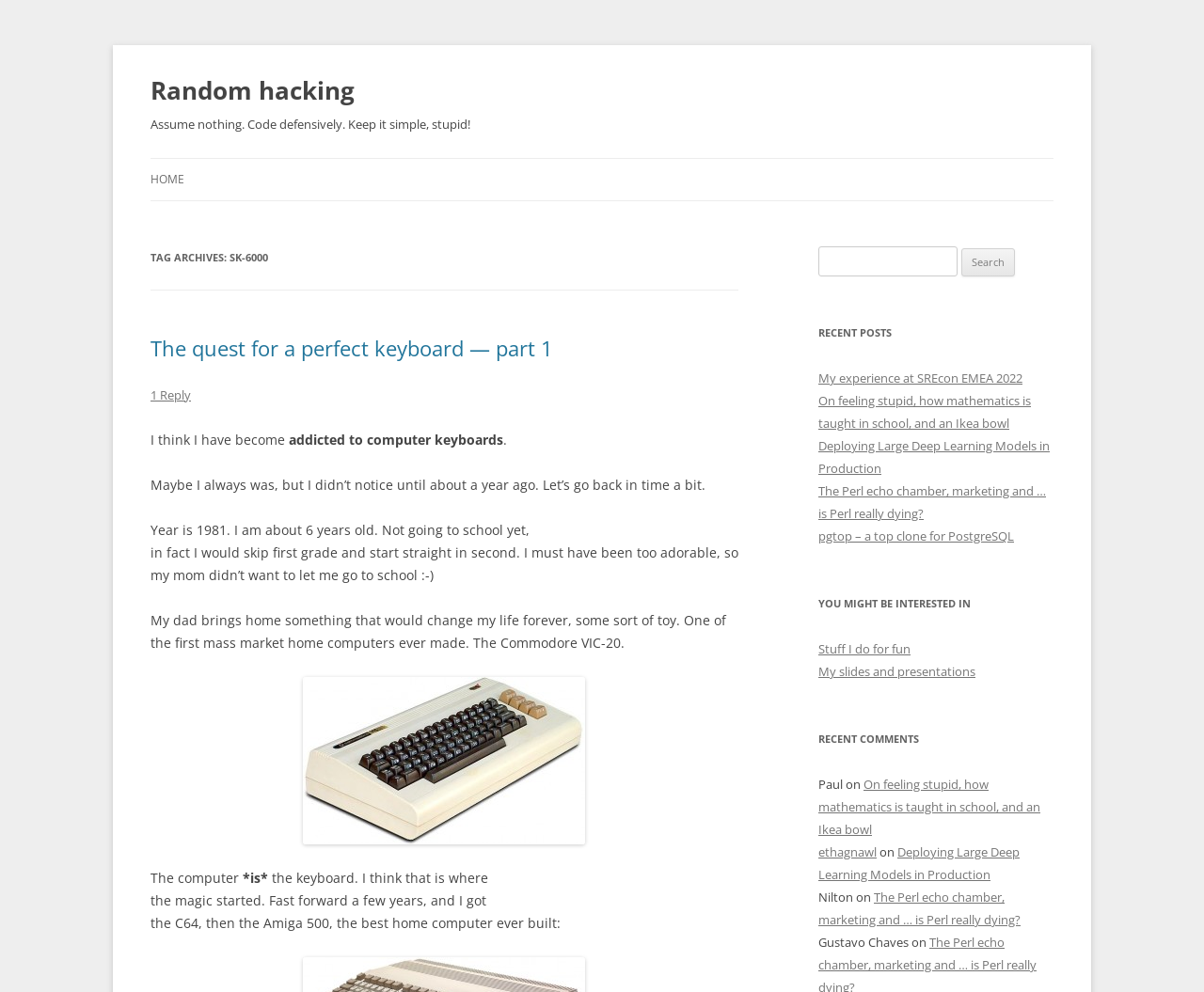Please specify the bounding box coordinates of the area that should be clicked to accomplish the following instruction: "Click on the 'HOME' link". The coordinates should consist of four float numbers between 0 and 1, i.e., [left, top, right, bottom].

[0.125, 0.16, 0.153, 0.202]